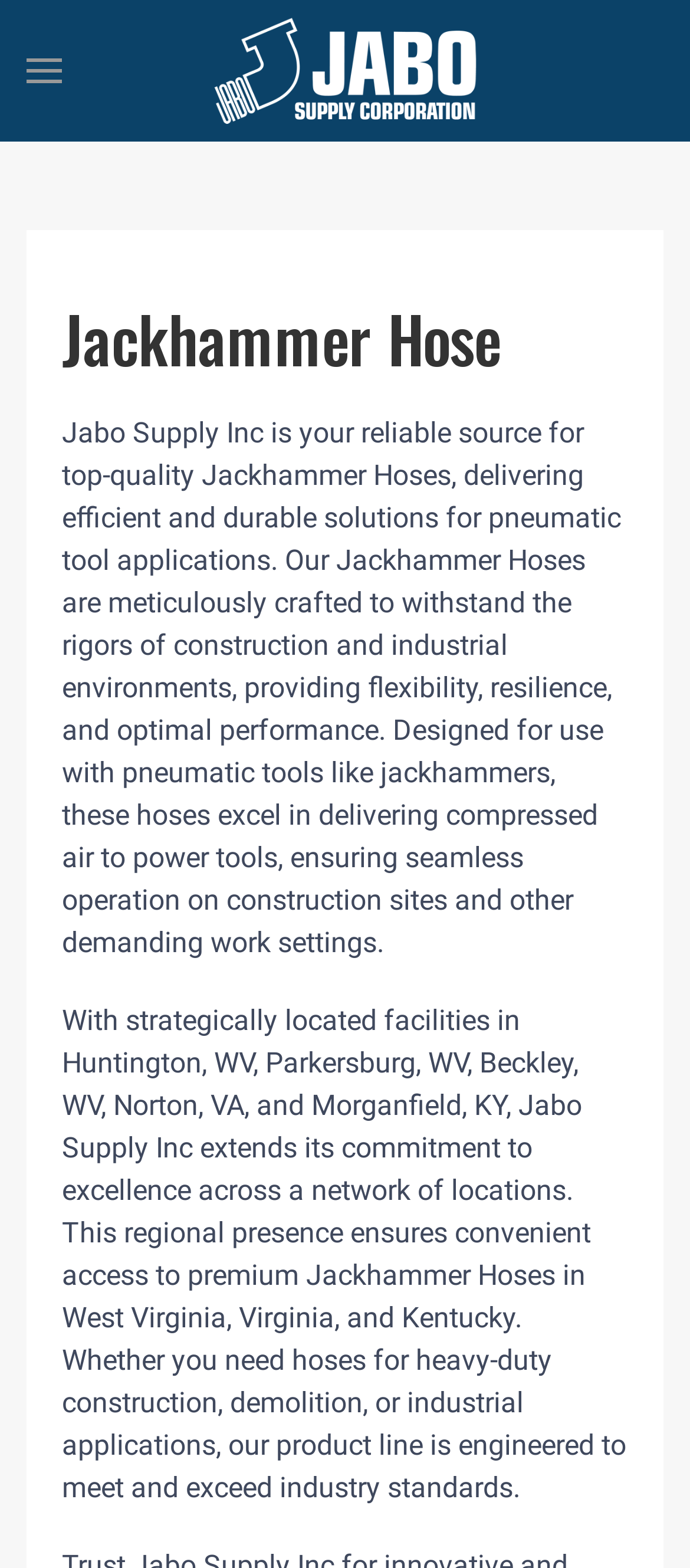Give a concise answer using one word or a phrase to the following question:
What is the company name?

Jabo Supply Inc